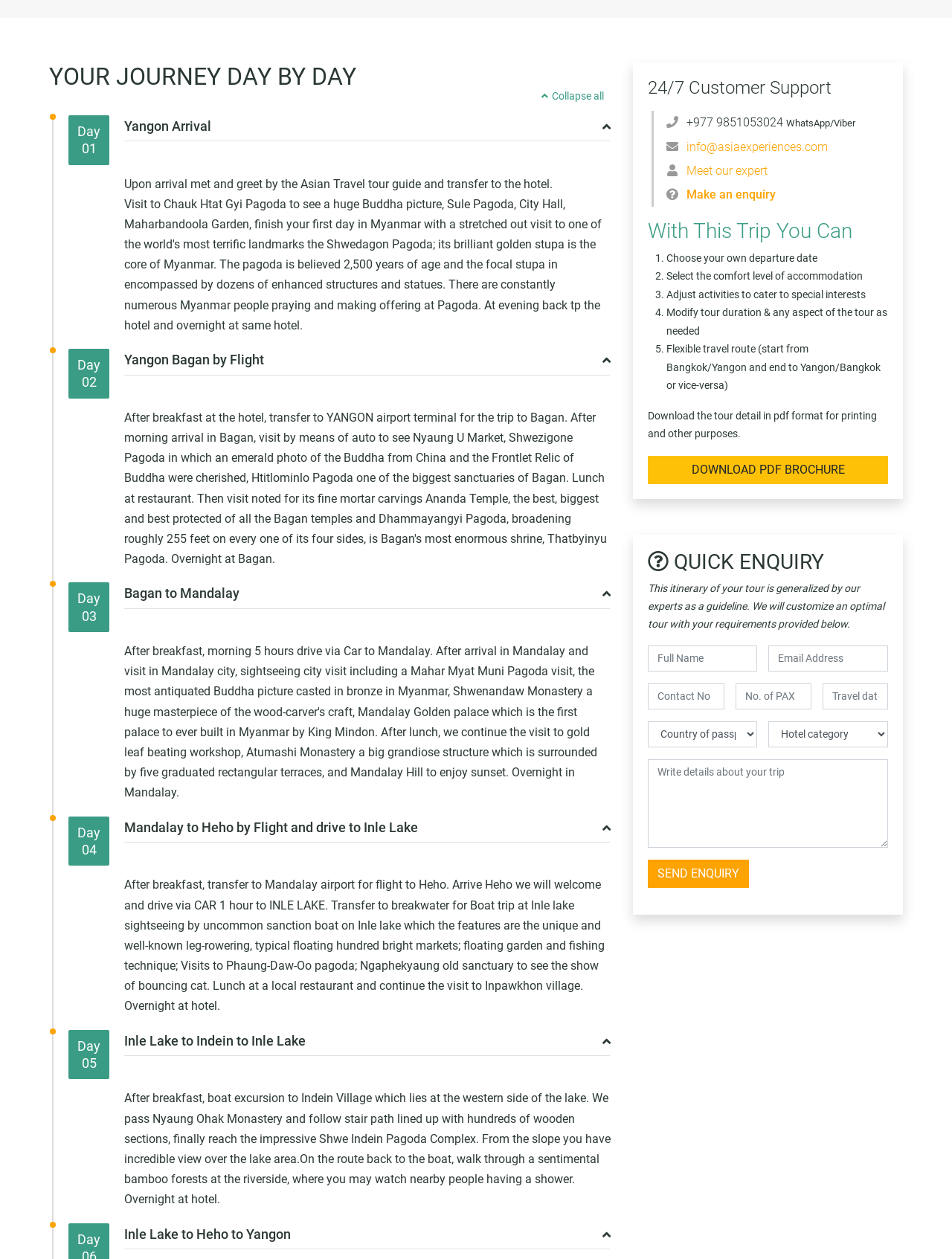Specify the bounding box coordinates of the region I need to click to perform the following instruction: "Read Disclaimer". The coordinates must be four float numbers in the range of 0 to 1, i.e., [left, top, right, bottom].

None